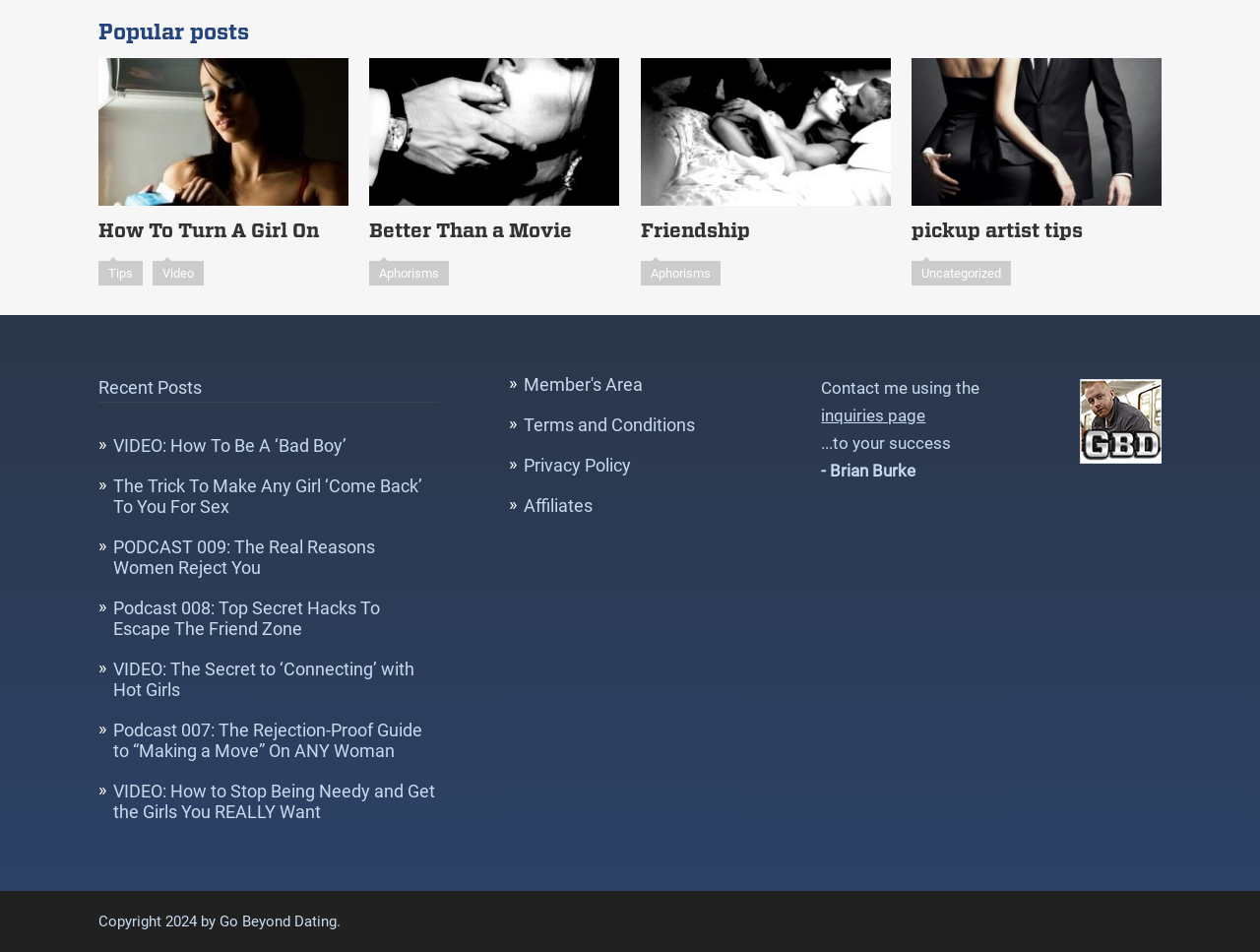Identify the bounding box coordinates for the UI element described by the following text: "Member's Area". Provide the coordinates as four float numbers between 0 and 1, in the format [left, top, right, bottom].

[0.416, 0.393, 0.51, 0.414]